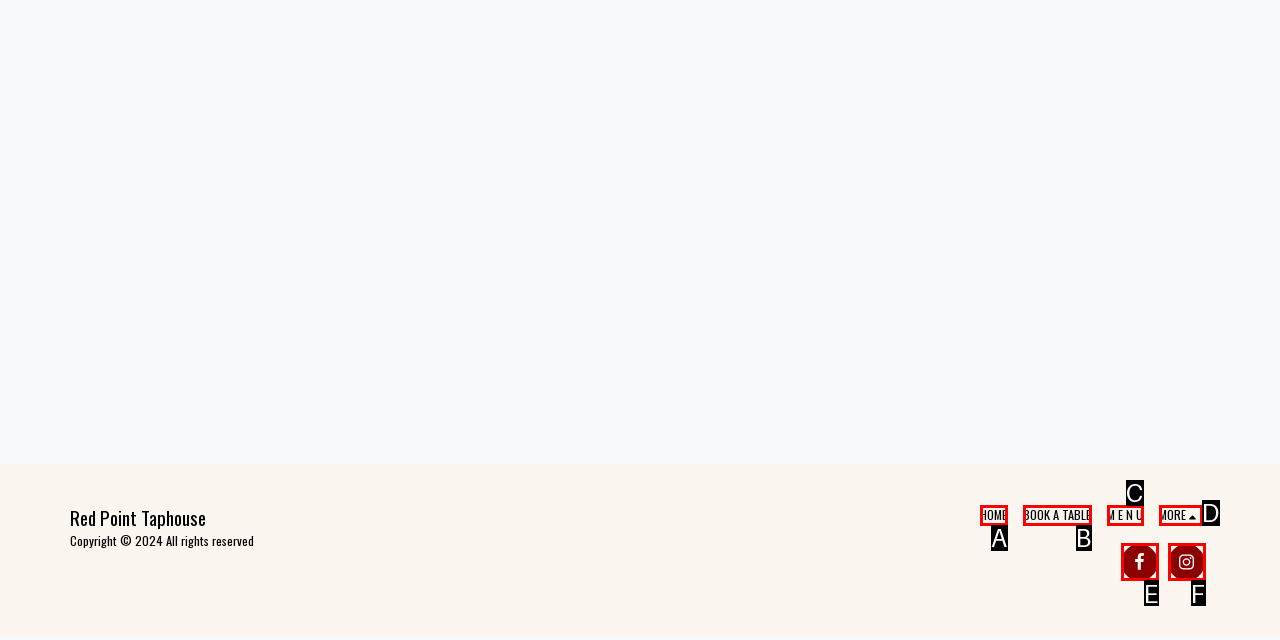Select the HTML element that corresponds to the description: alt="fa-facebook". Answer with the letter of the matching option directly from the choices given.

E